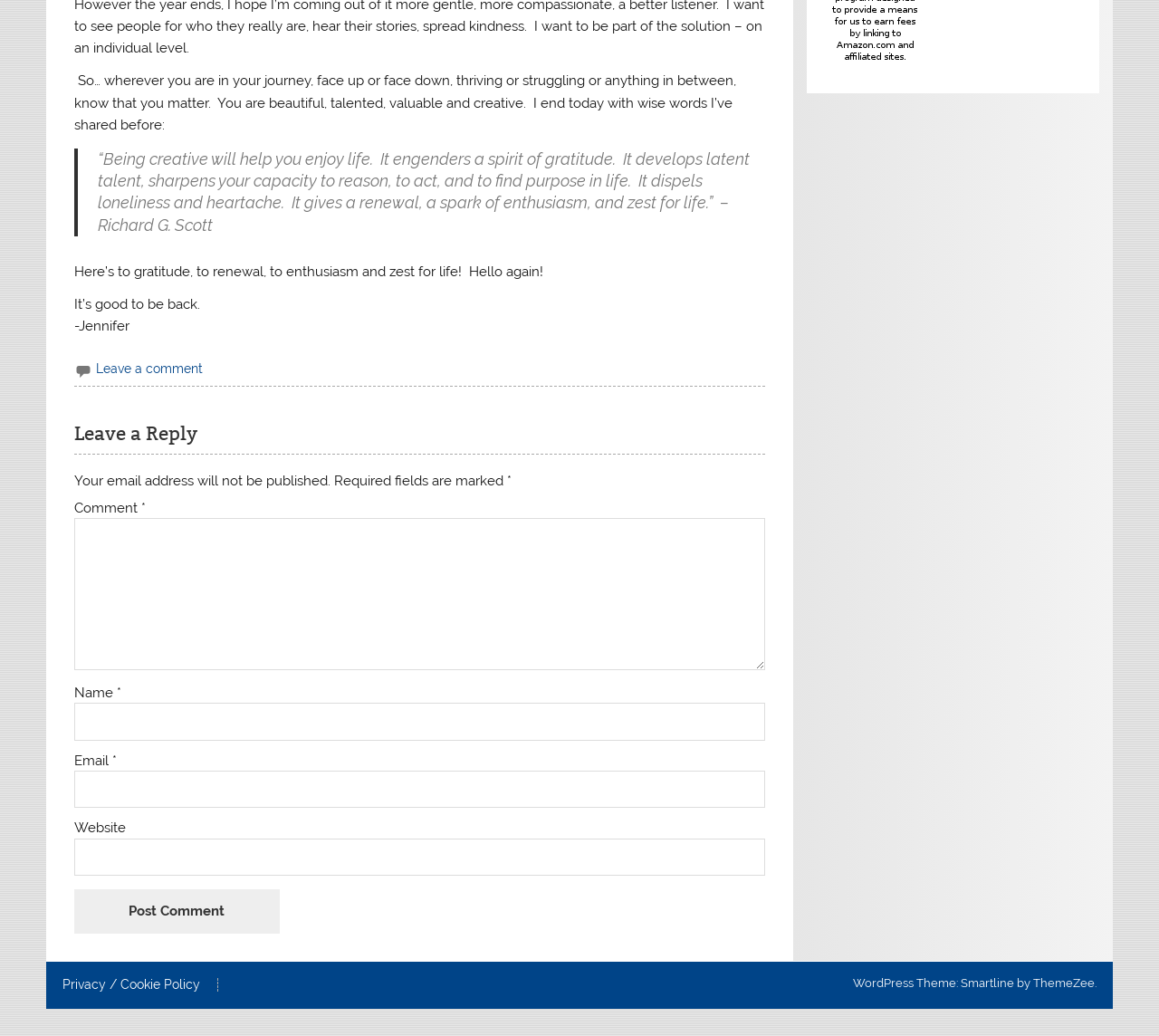What is the author's name?
Please provide a detailed and thorough answer to the question.

The author's name is mentioned at the end of the article, where it says '-Jennifer'.